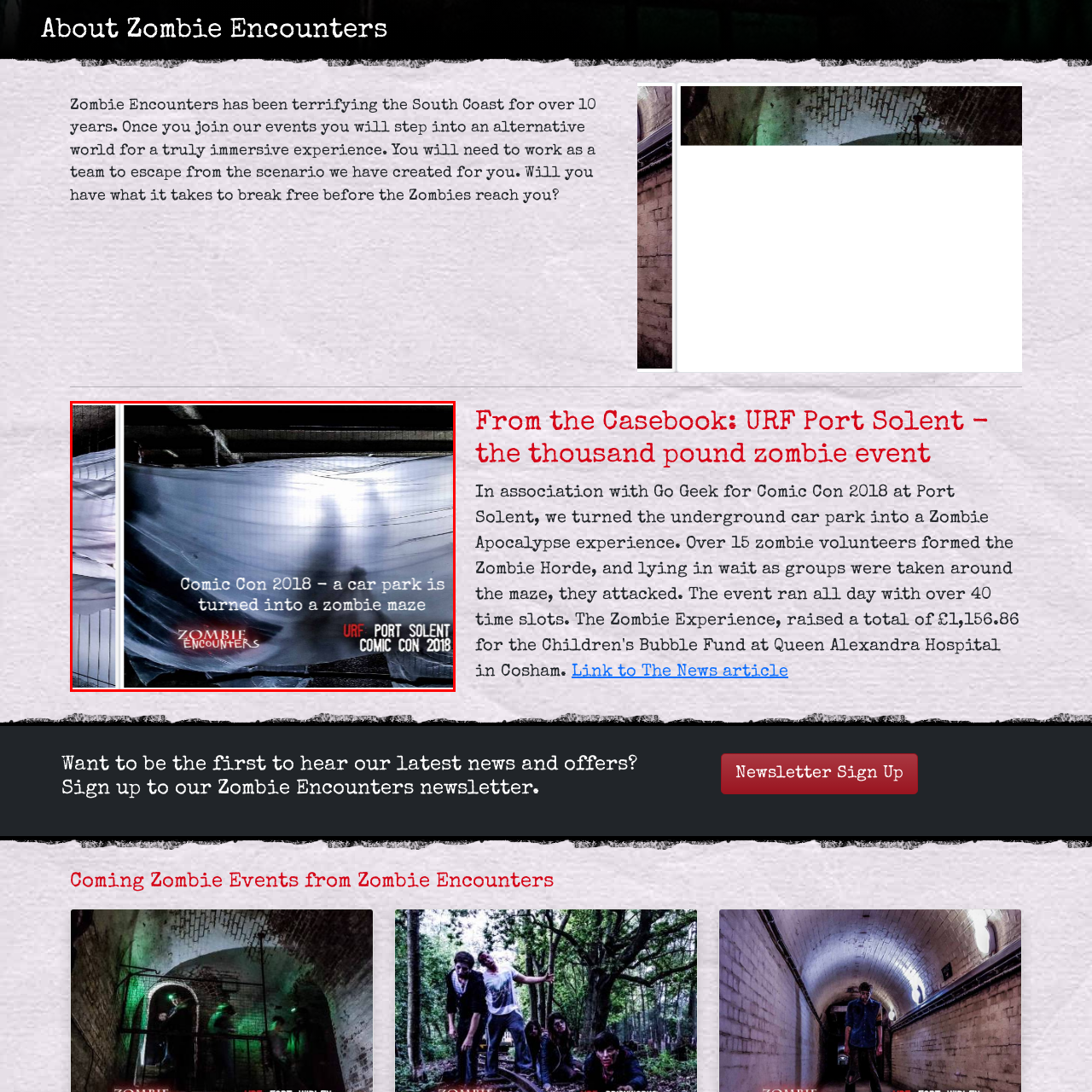What is the theme of the event?
Examine the visual content inside the red box and reply with a single word or brief phrase that best answers the question.

Zombie